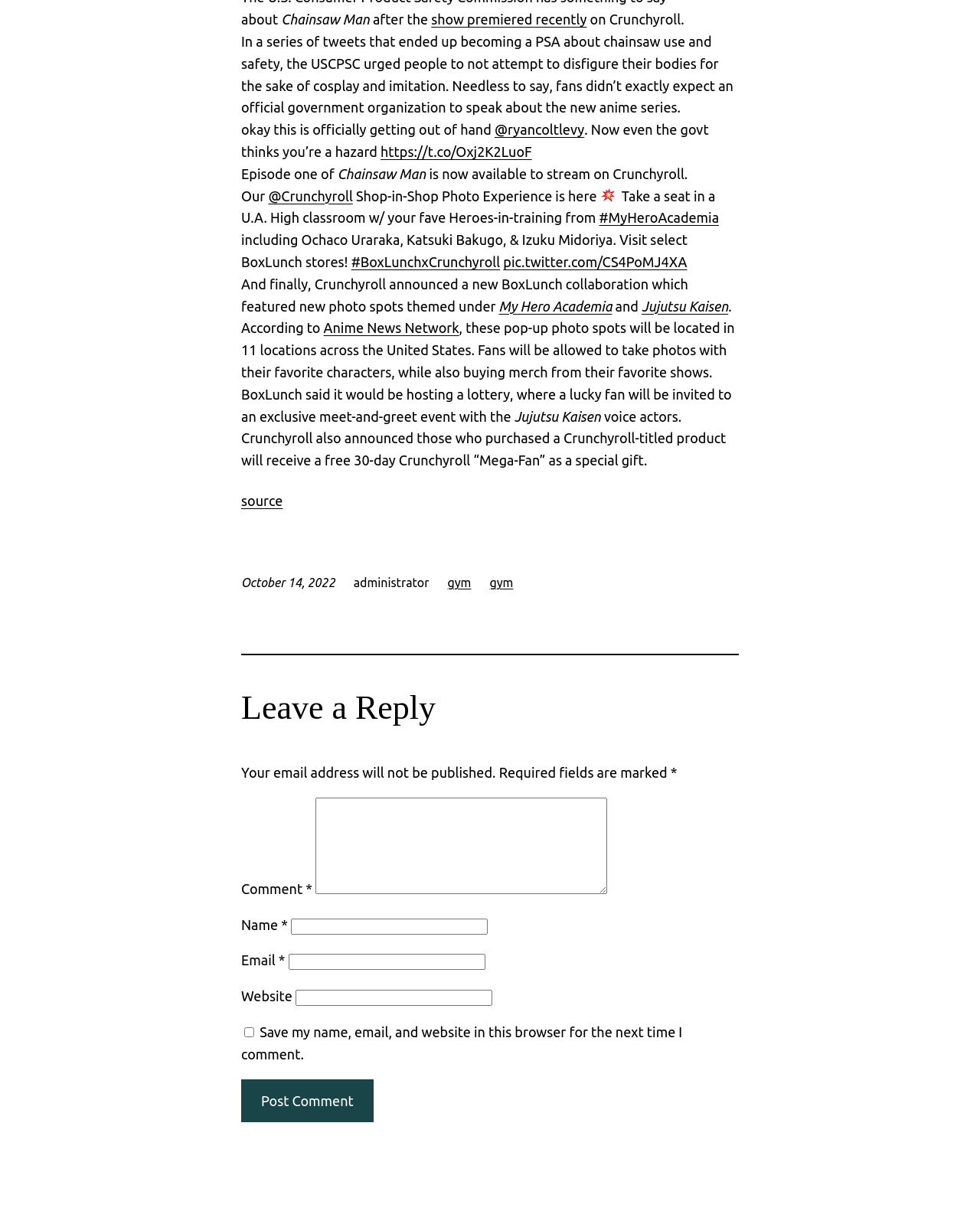Please identify the bounding box coordinates of the element's region that should be clicked to execute the following instruction: "Read the article about the USCPSC's warning on cosplay". The bounding box coordinates must be four float numbers between 0 and 1, i.e., [left, top, right, bottom].

[0.246, 0.028, 0.748, 0.095]